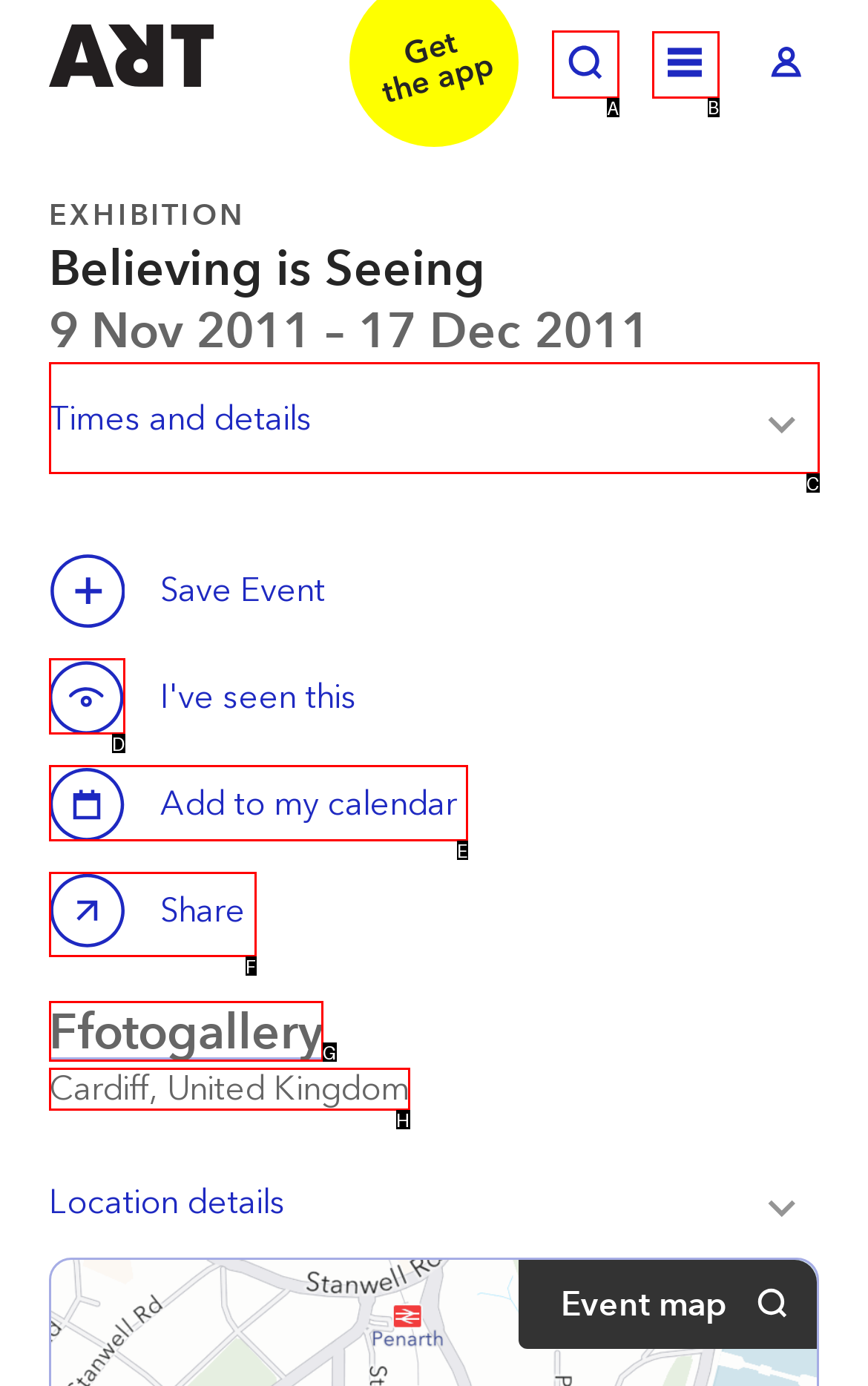Which option should I select to accomplish the task: Toggle search? Respond with the corresponding letter from the given choices.

A